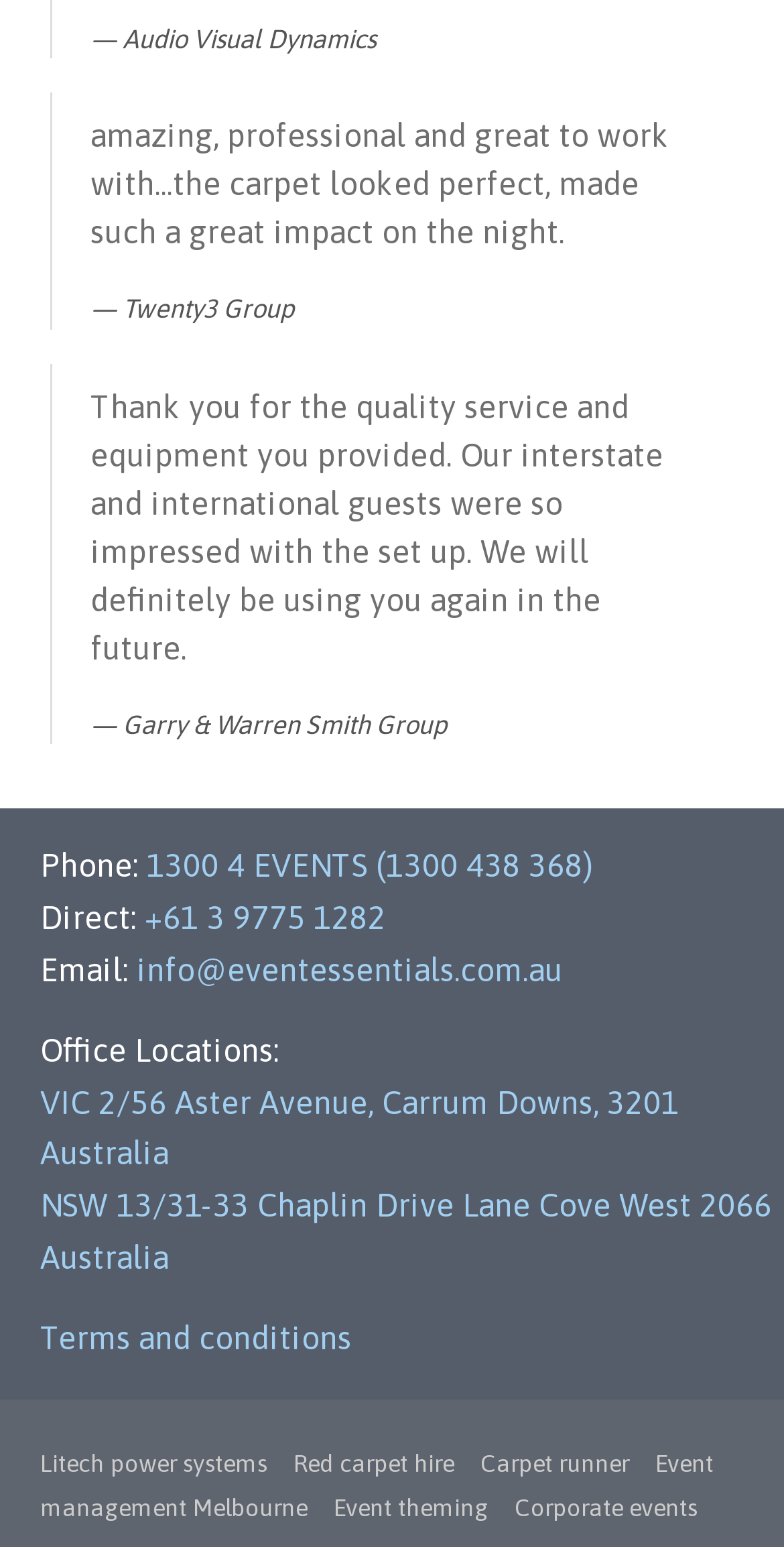Determine the bounding box coordinates of the element that should be clicked to execute the following command: "Visit the VIC office location".

[0.051, 0.7, 0.867, 0.757]